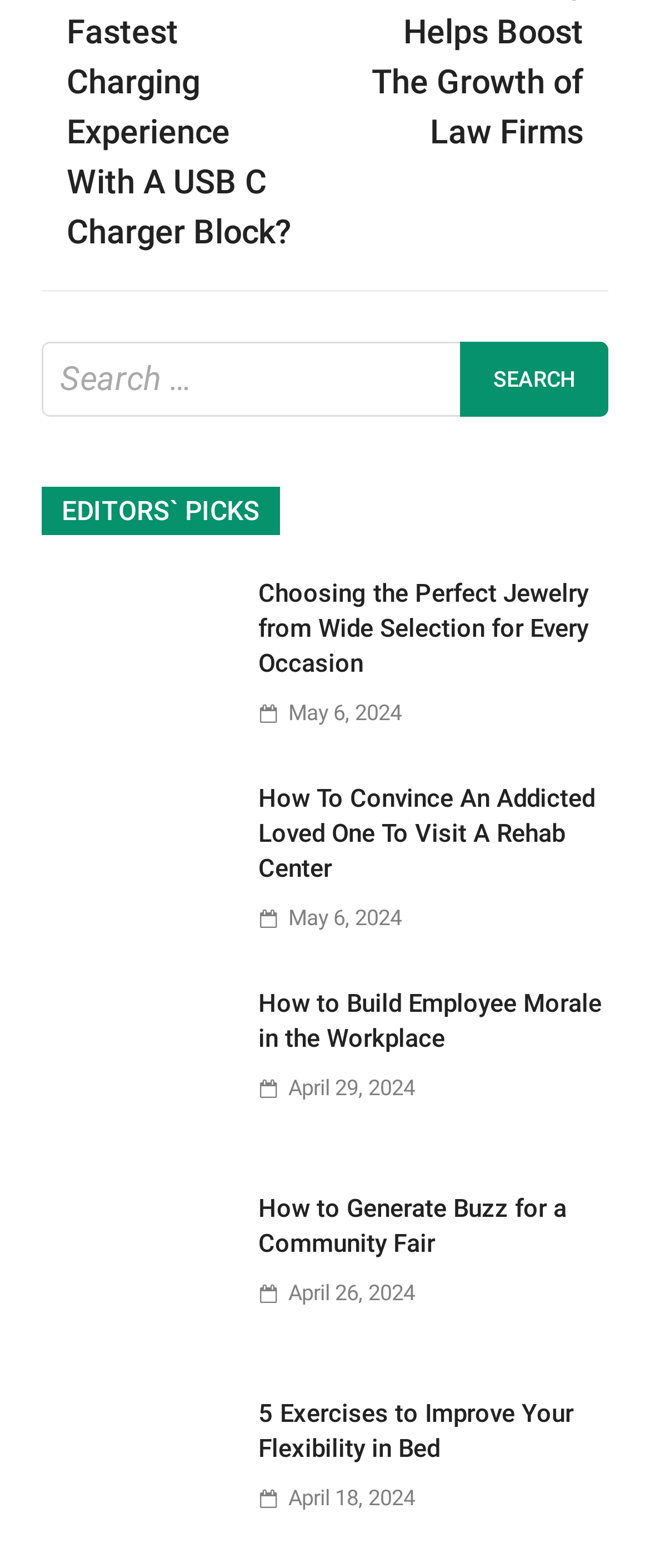Locate the bounding box coordinates of the clickable area needed to fulfill the instruction: "Search for something".

[0.064, 0.218, 0.936, 0.266]